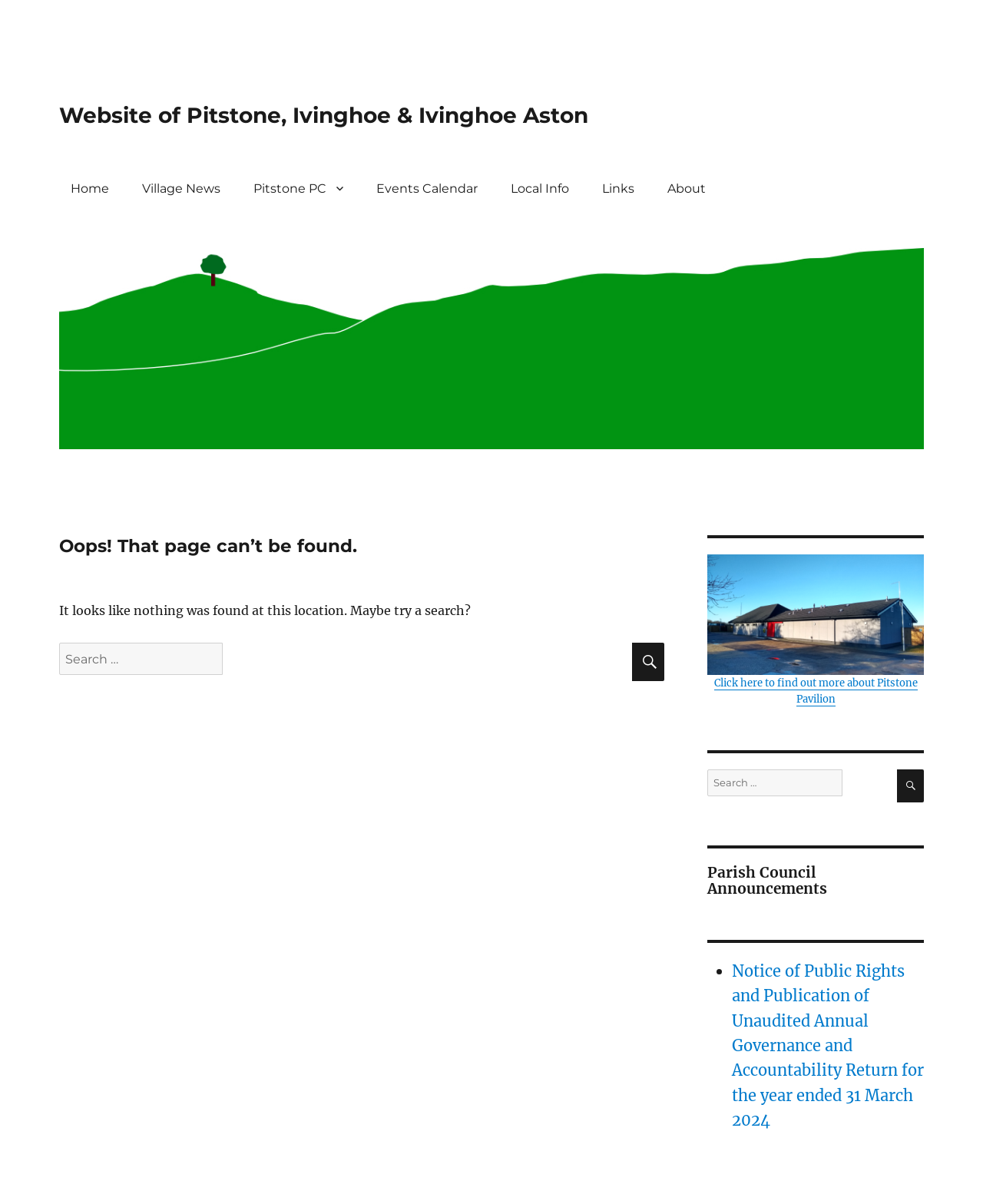From the webpage screenshot, identify the region described by Contact Us. Provide the bounding box coordinates as (top-left x, top-left y, bottom-right x, bottom-right y), with each value being a floating point number between 0 and 1.

None